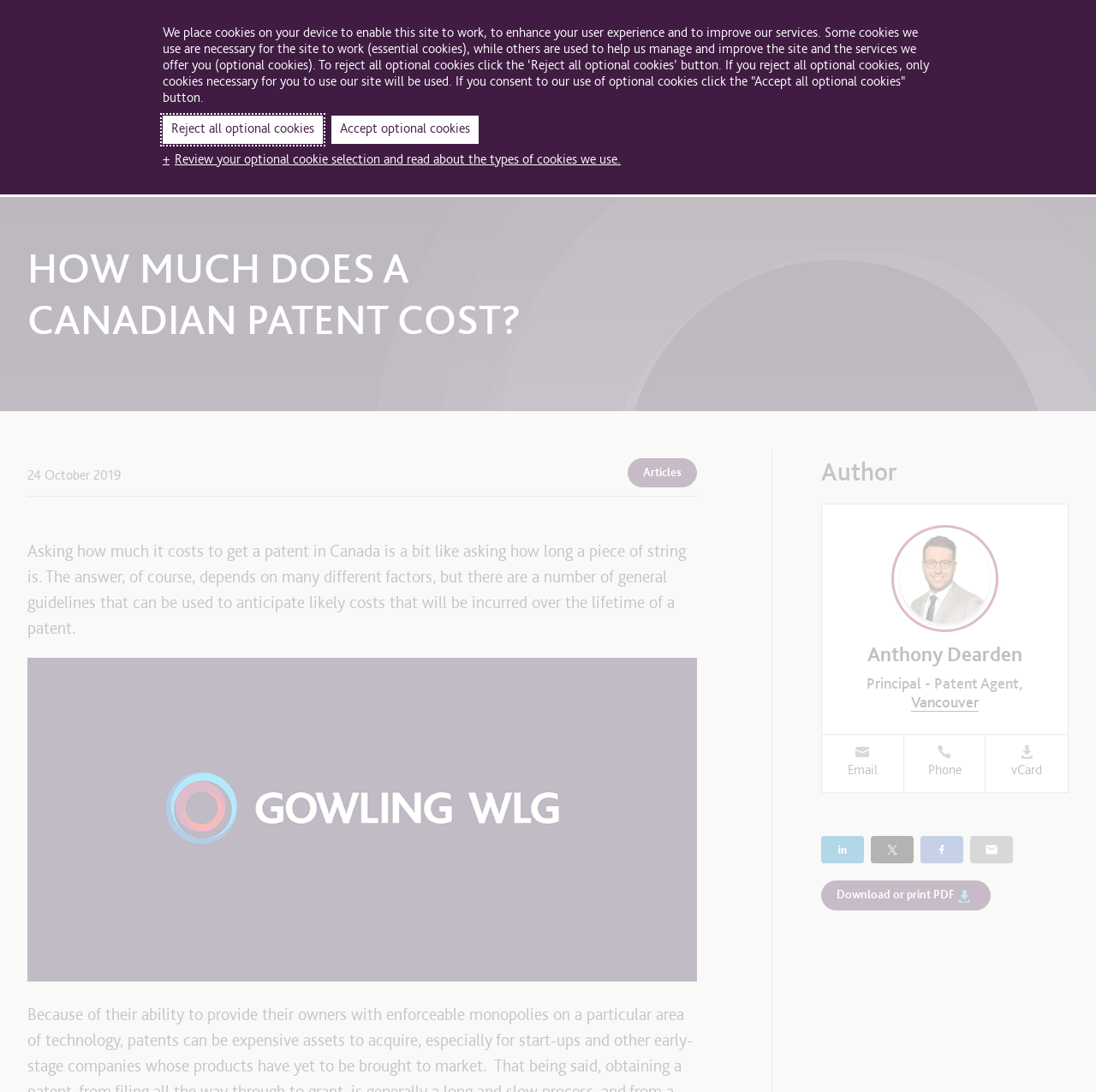Based on the visual content of the image, answer the question thoroughly: What is the topic of the article?

The topic of the article can be determined by reading the heading 'HOW MUCH DOES A CANADIAN PATENT COST?' which is located at the top of the webpage, indicating that the article is about the cost of getting a patent in Canada.